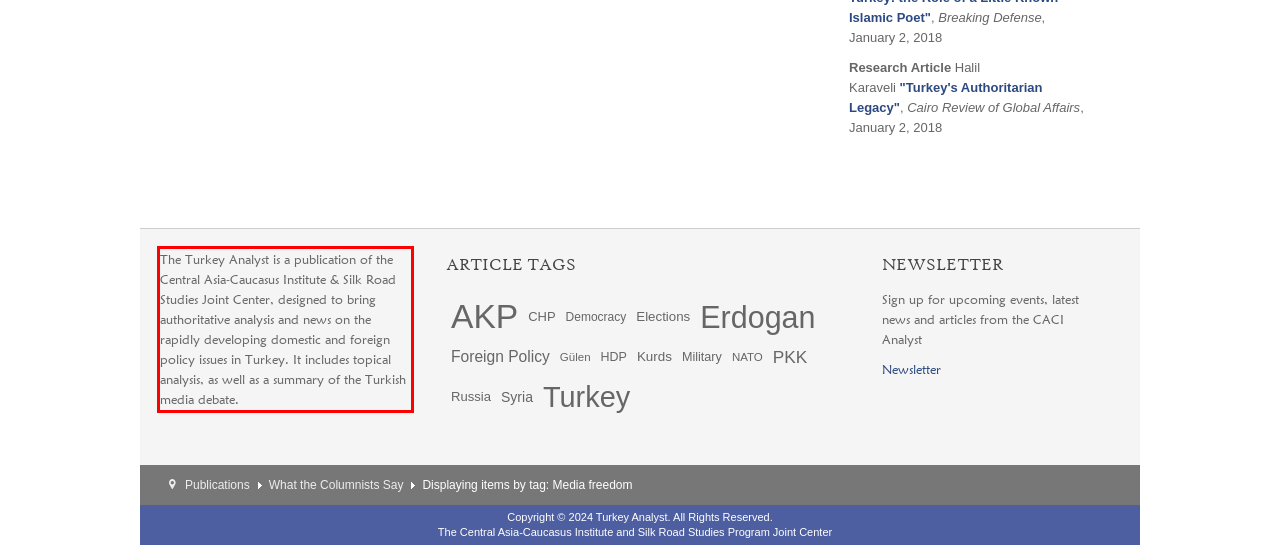Look at the webpage screenshot and recognize the text inside the red bounding box.

The Turkey Analyst is a publication of the Central Asia-Caucasus Institute & Silk Road Studies Joint Center, designed to bring authoritative analysis and news on the rapidly developing domestic and foreign policy issues in Turkey. It includes topical analysis, as well as a summary of the Turkish media debate.